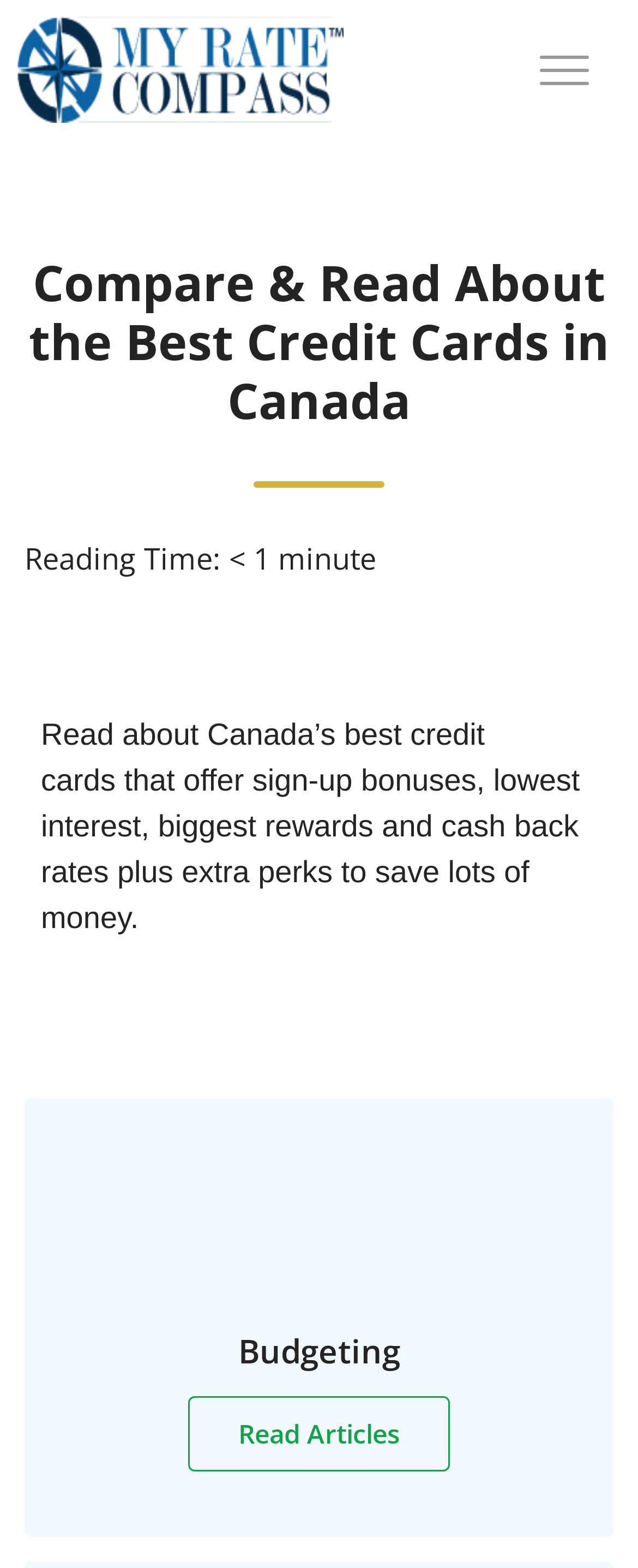Identify the headline of the webpage and generate its text content.

Compare & Read About the Best Credit Cards in Canada